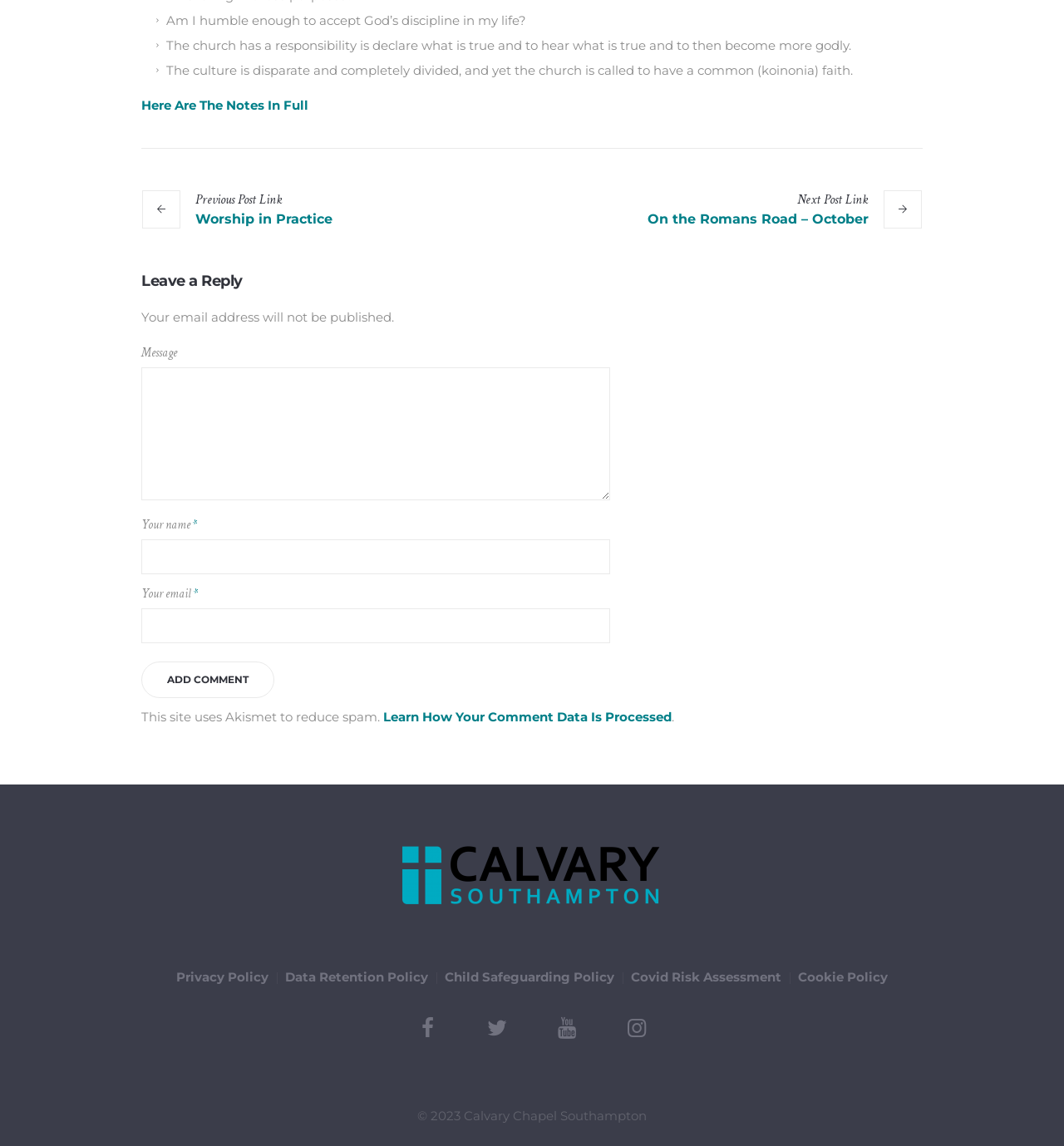Could you specify the bounding box coordinates for the clickable section to complete the following instruction: "Click on 'On the Romans Road – October'"?

[0.609, 0.166, 0.867, 0.199]